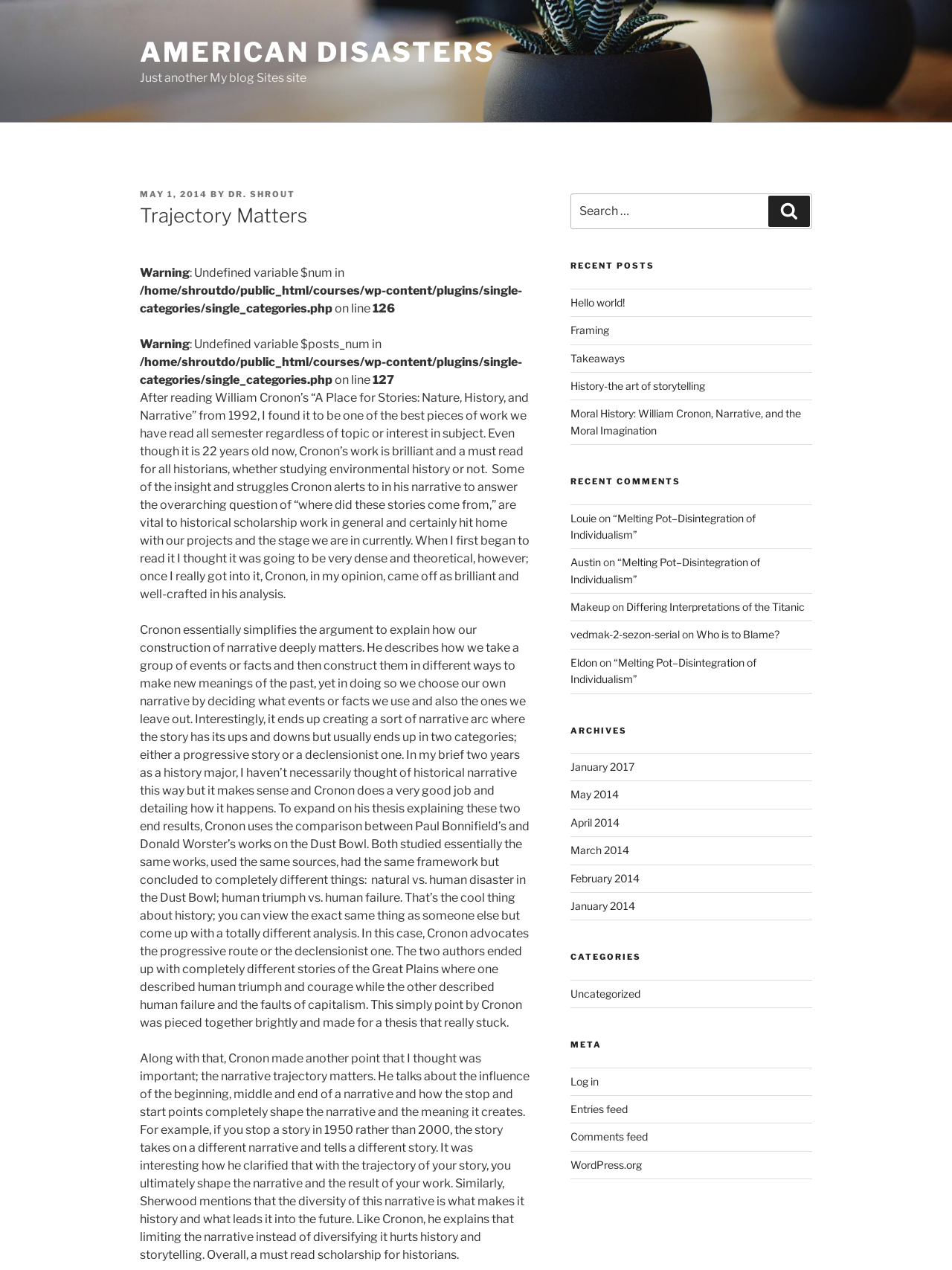Identify the bounding box of the UI component described as: "“Melting Pot–Disintegration of Individualism”".

[0.599, 0.517, 0.794, 0.54]